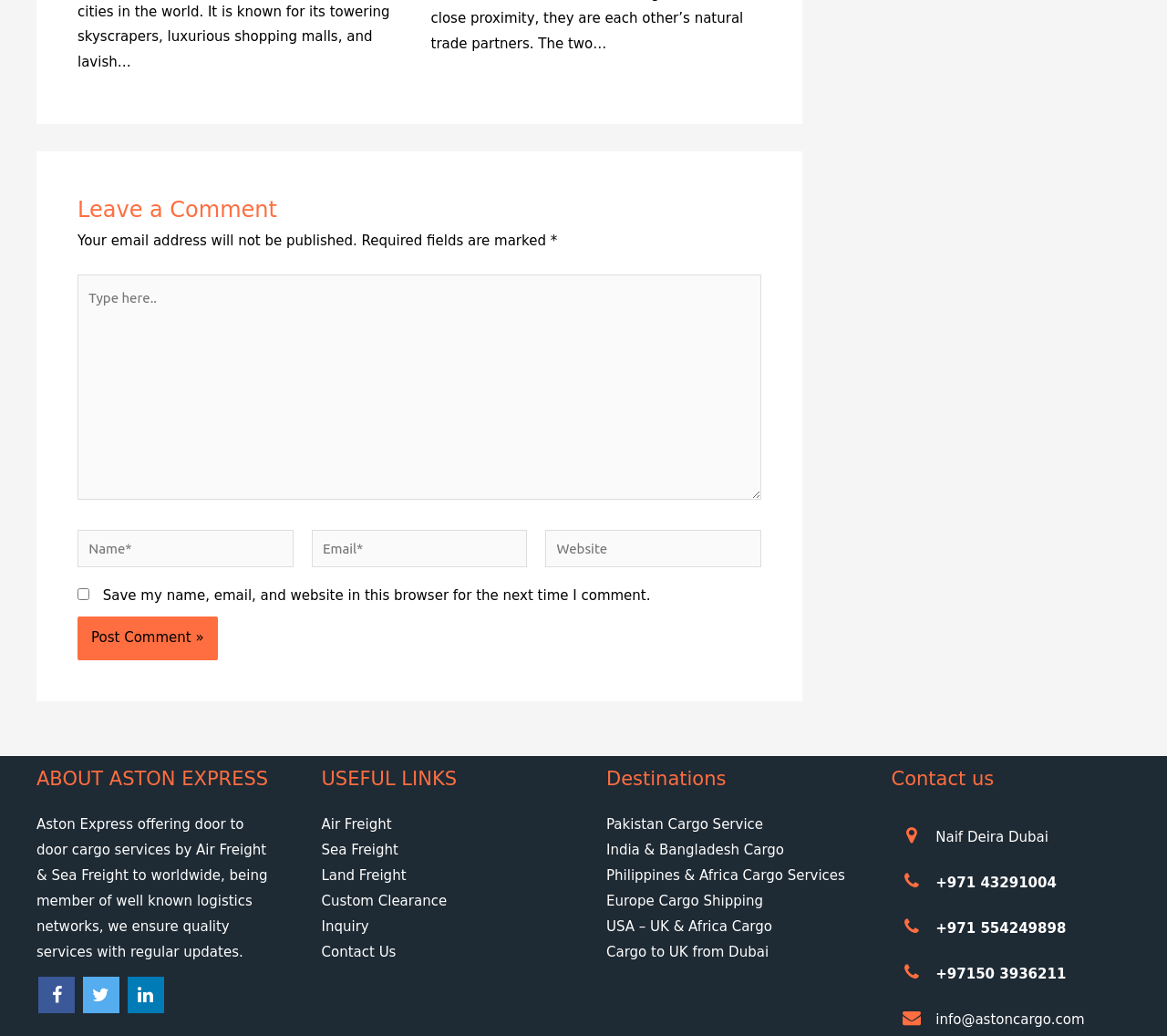What type of services does Aston Express offer?
Could you give a comprehensive explanation in response to this question?

The webpage mentions 'door to door cargo services by Air Freight & Sea Freight to worldwide' in the ABOUT ASTON EXPRESS section, indicating that Aston Express offers cargo services.